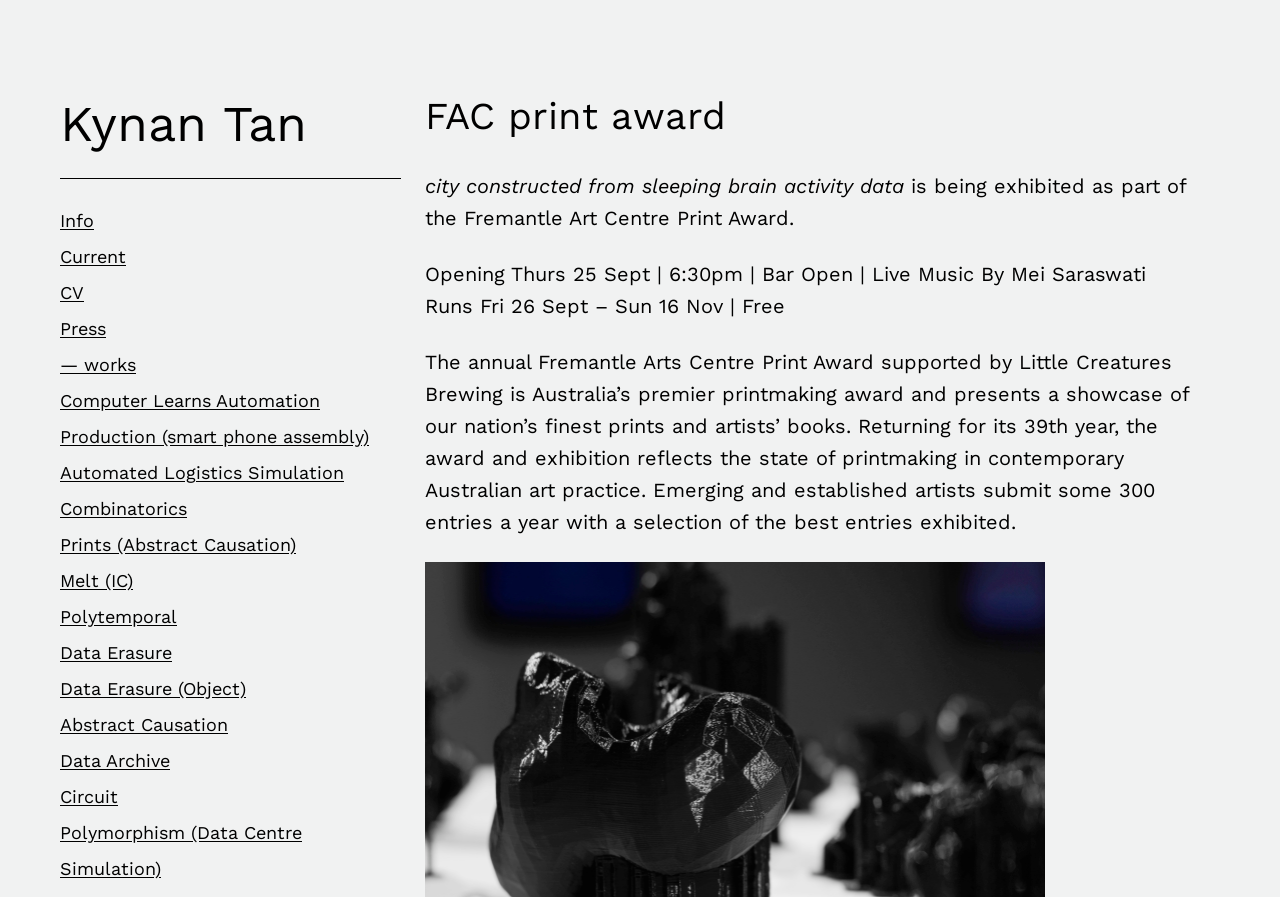Please identify the bounding box coordinates of the clickable area that will allow you to execute the instruction: "Go to the current page".

[0.047, 0.266, 0.098, 0.307]